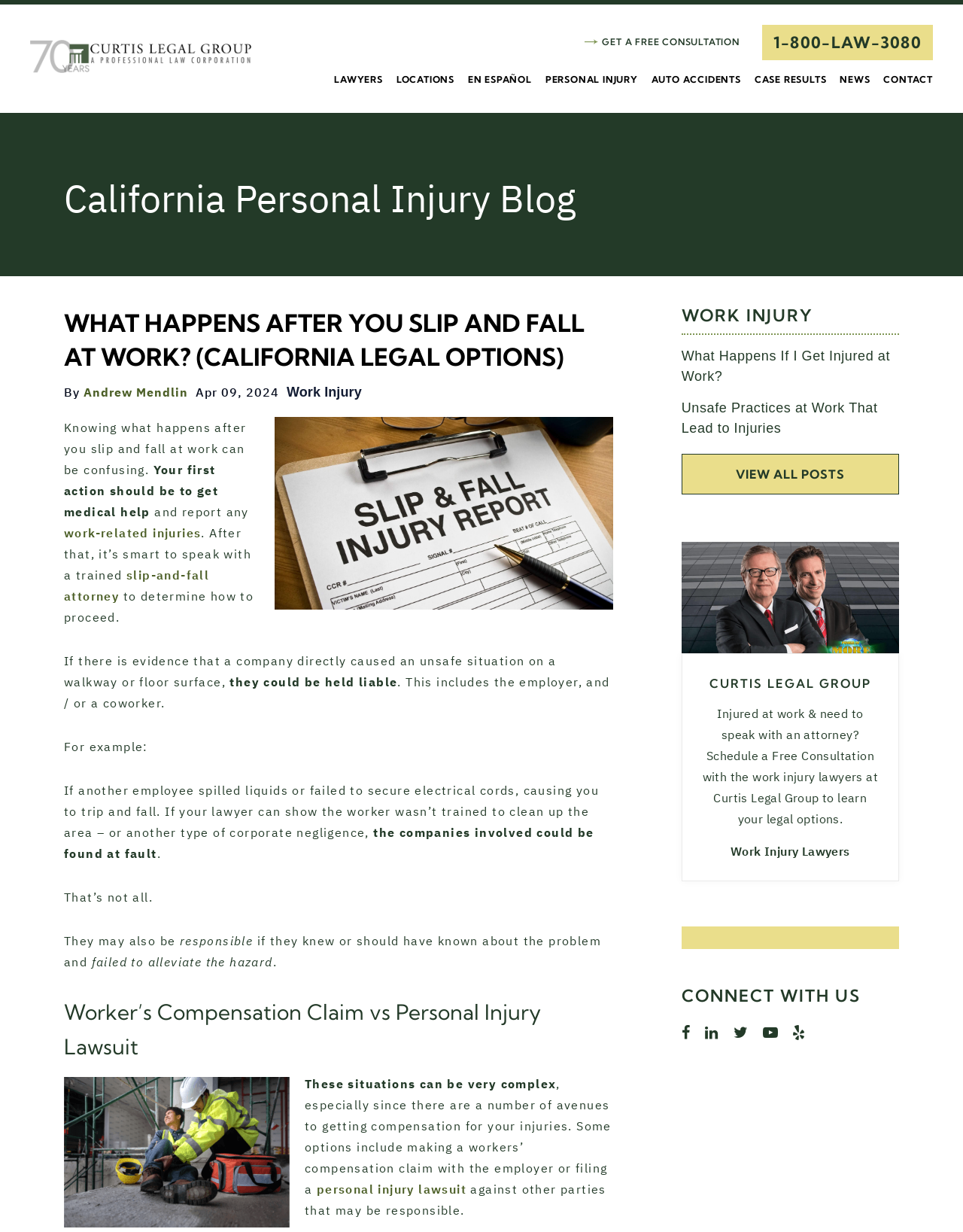Using the element description: "Lawyers", determine the bounding box coordinates for the specified UI element. The coordinates should be four float numbers between 0 and 1, [left, top, right, bottom].

[0.347, 0.054, 0.398, 0.075]